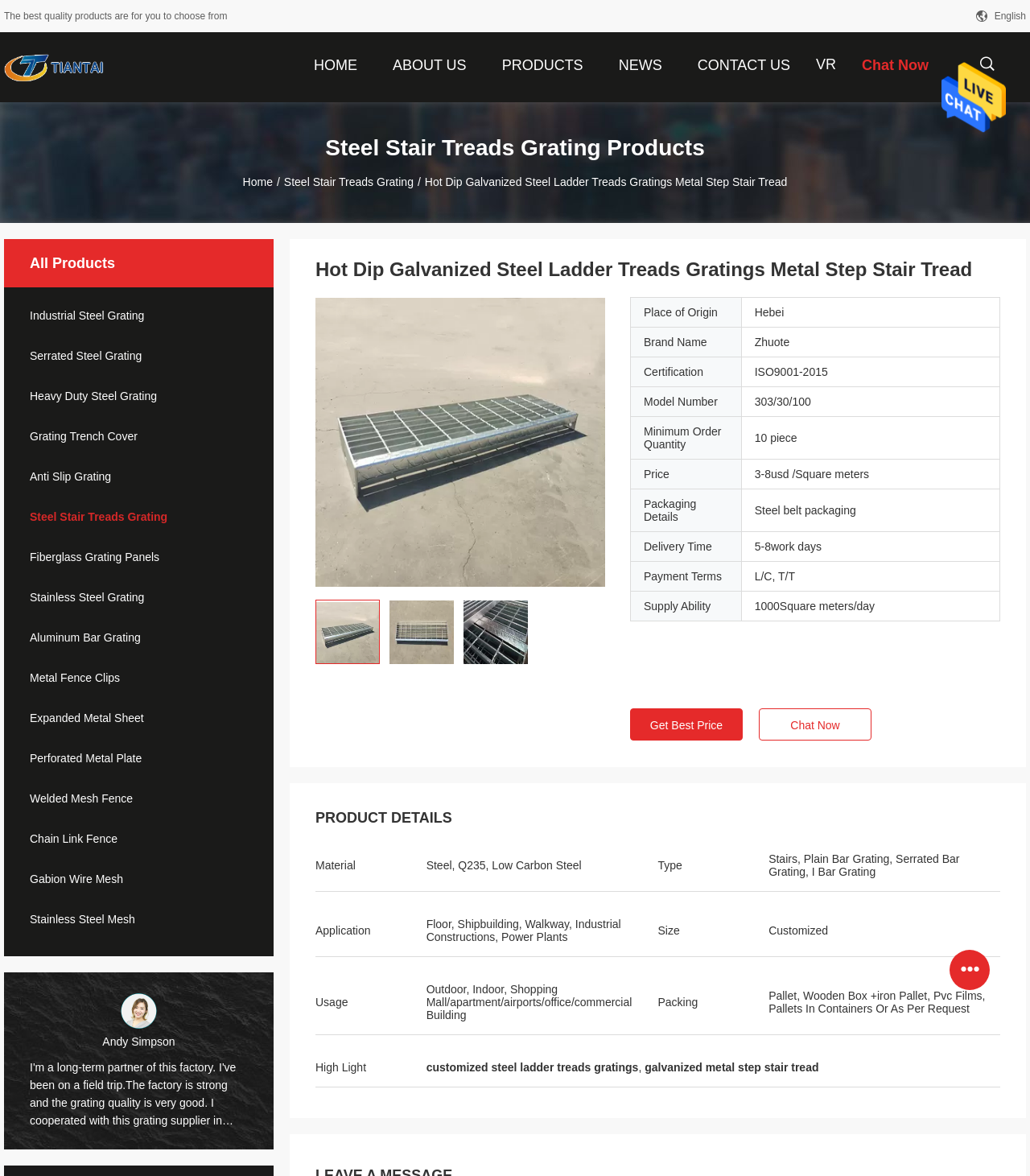What is the product category?
Look at the screenshot and give a one-word or phrase answer.

Steel Stair Treads Grating